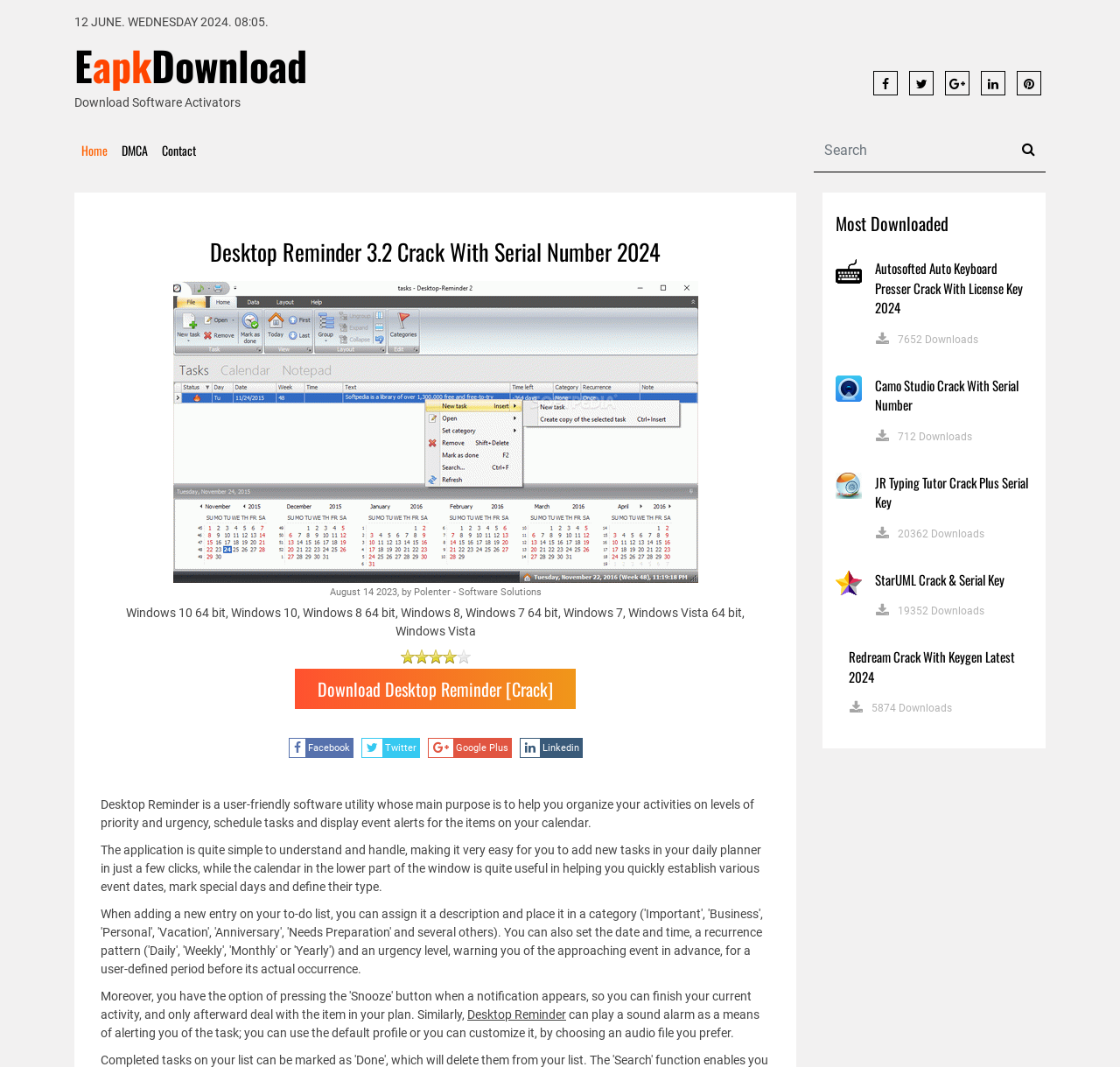What is the name of the software being described?
Refer to the image and provide a thorough answer to the question.

I determined the answer by looking at the heading 'Desktop Reminder 3.2 Crack With Serial Number 2024' and the StaticText 'Desktop Reminder' which suggests that the software being described is called Desktop Reminder.